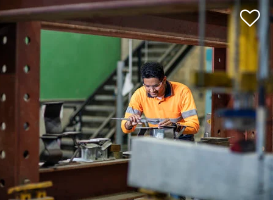Provide a short answer using a single word or phrase for the following question: 
What type of environment is depicted?

dynamic educational environment